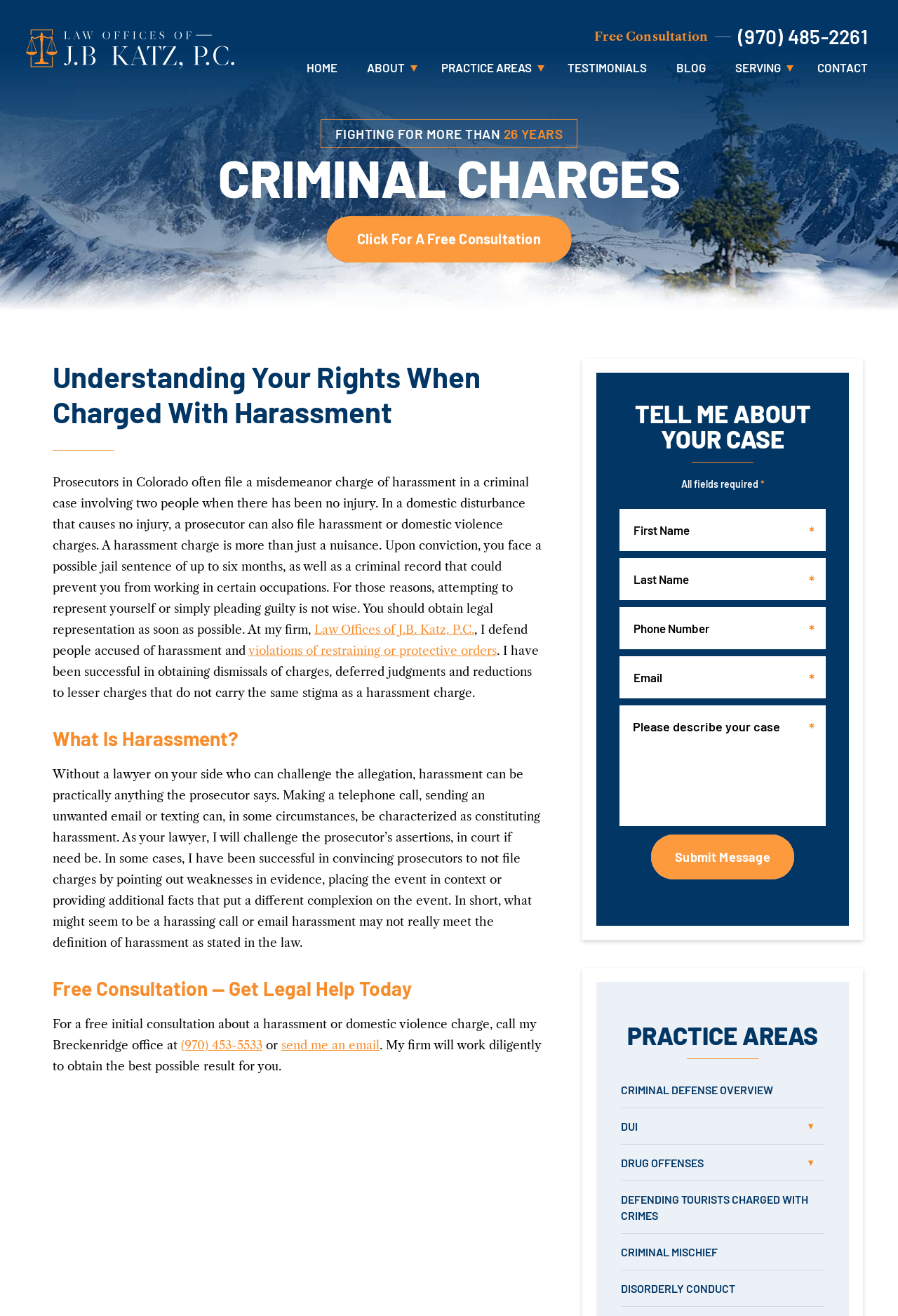Answer with a single word or phrase: 
What is the name of the lawyer who defends people accused of harassment?

J.B. Katz